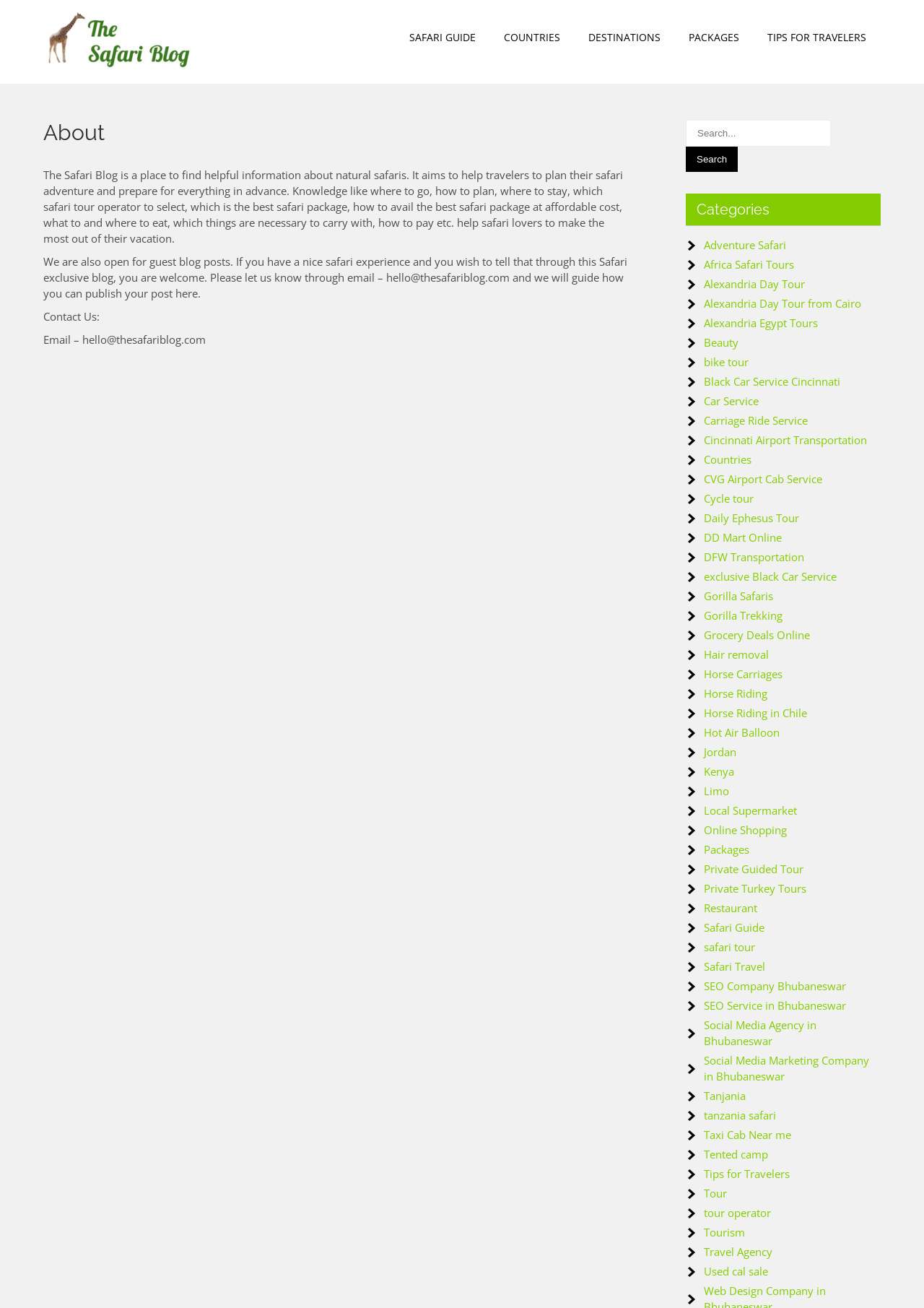Bounding box coordinates are specified in the format (top-left x, top-left y, bottom-right x, bottom-right y). All values are floating point numbers bounded between 0 and 1. Please provide the bounding box coordinate of the region this sentence describes: Horse Riding in Chile

[0.762, 0.539, 0.873, 0.551]